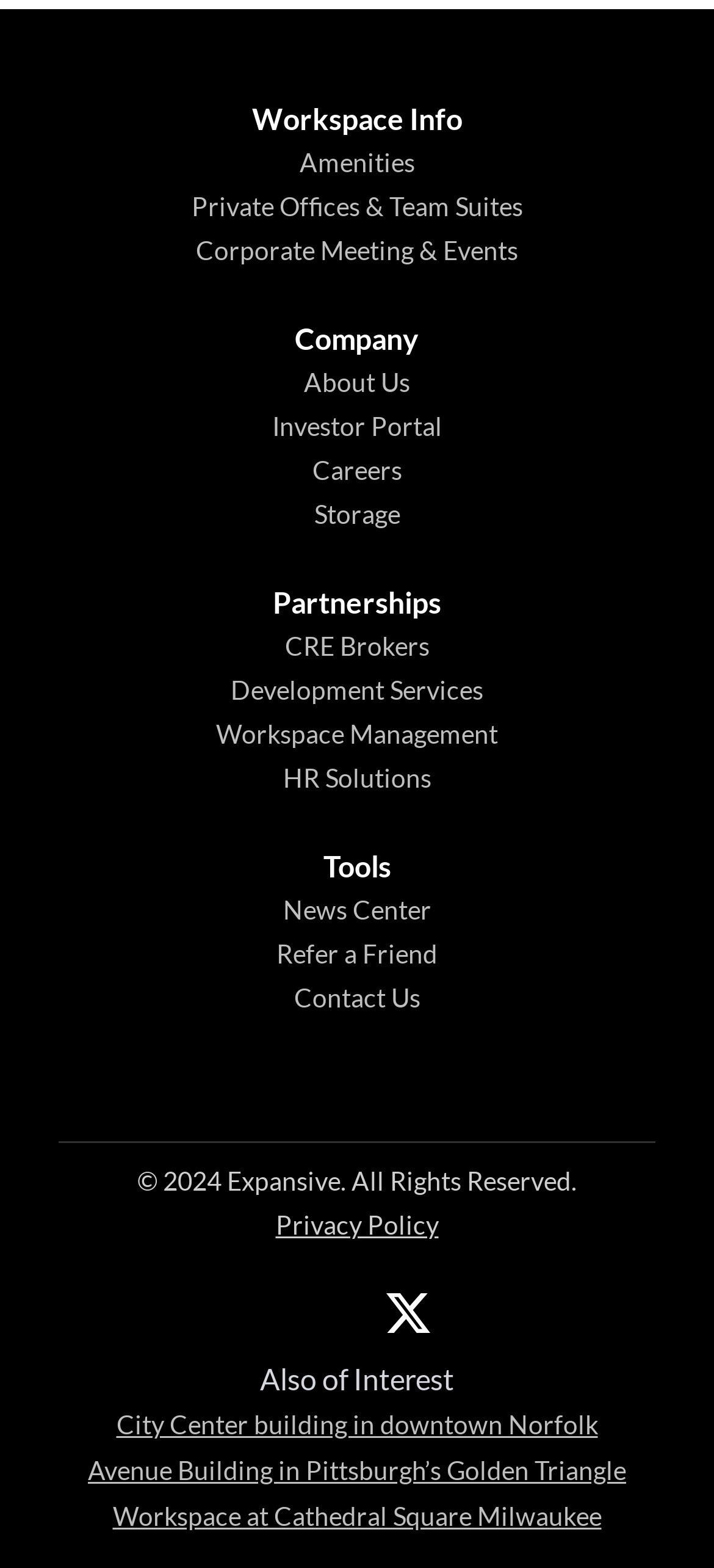Provide the bounding box coordinates for the UI element that is described as: "Refer a Friend".

[0.387, 0.598, 0.613, 0.631]